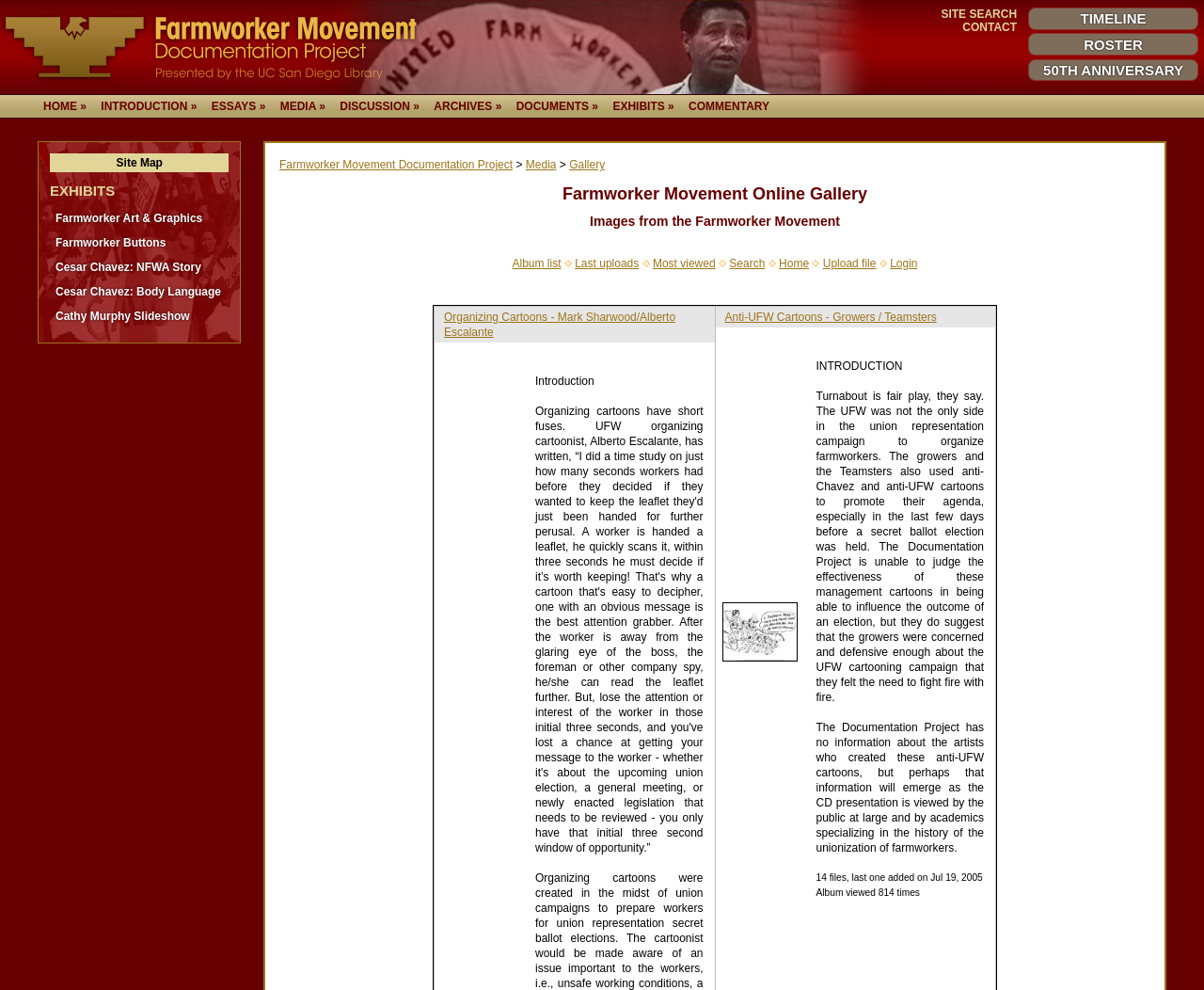What is the purpose of the 'Site Search' link?
Please answer the question with a single word or phrase, referencing the image.

To search the website